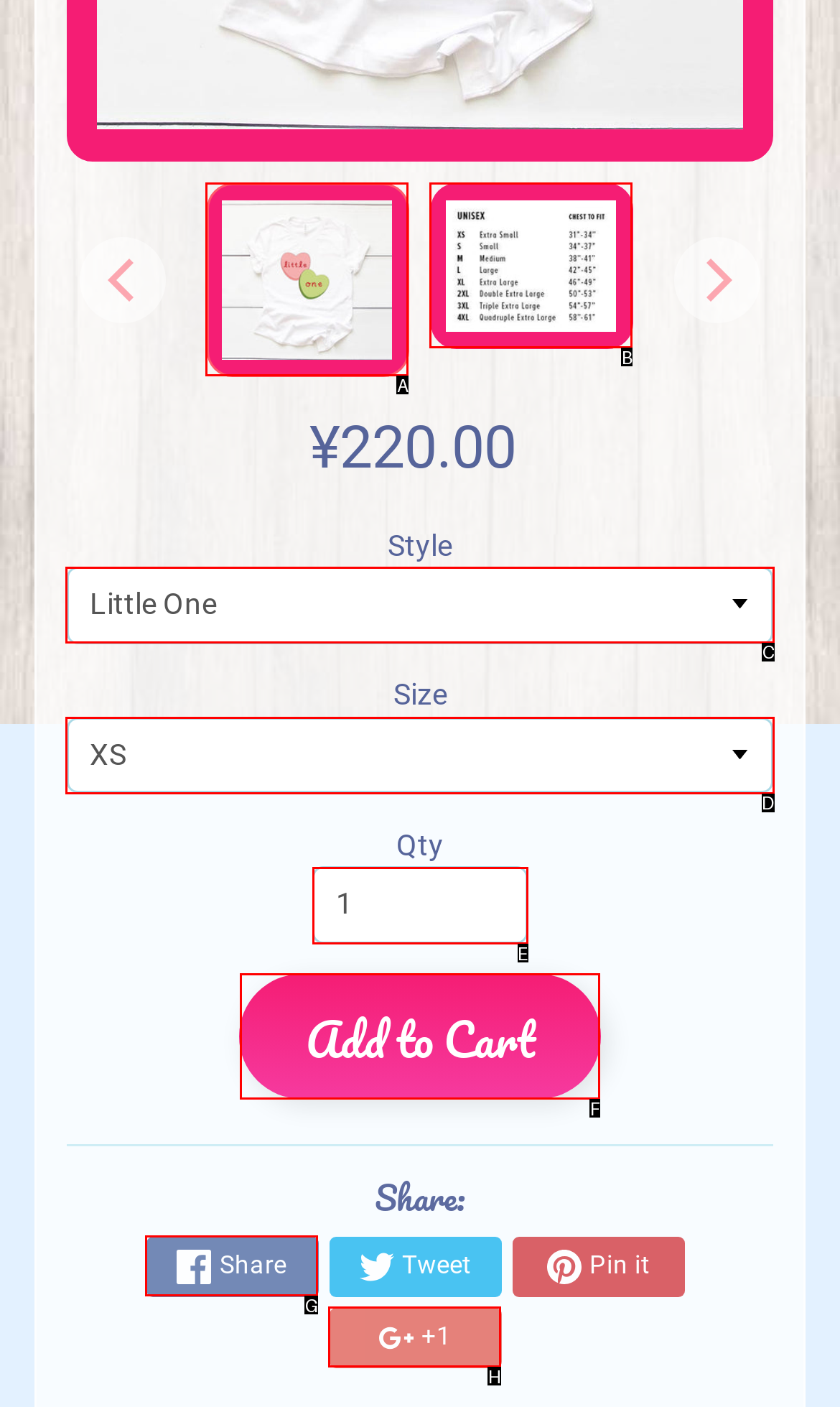Tell me which letter corresponds to the UI element that should be clicked to fulfill this instruction: Select a style
Answer using the letter of the chosen option directly.

C